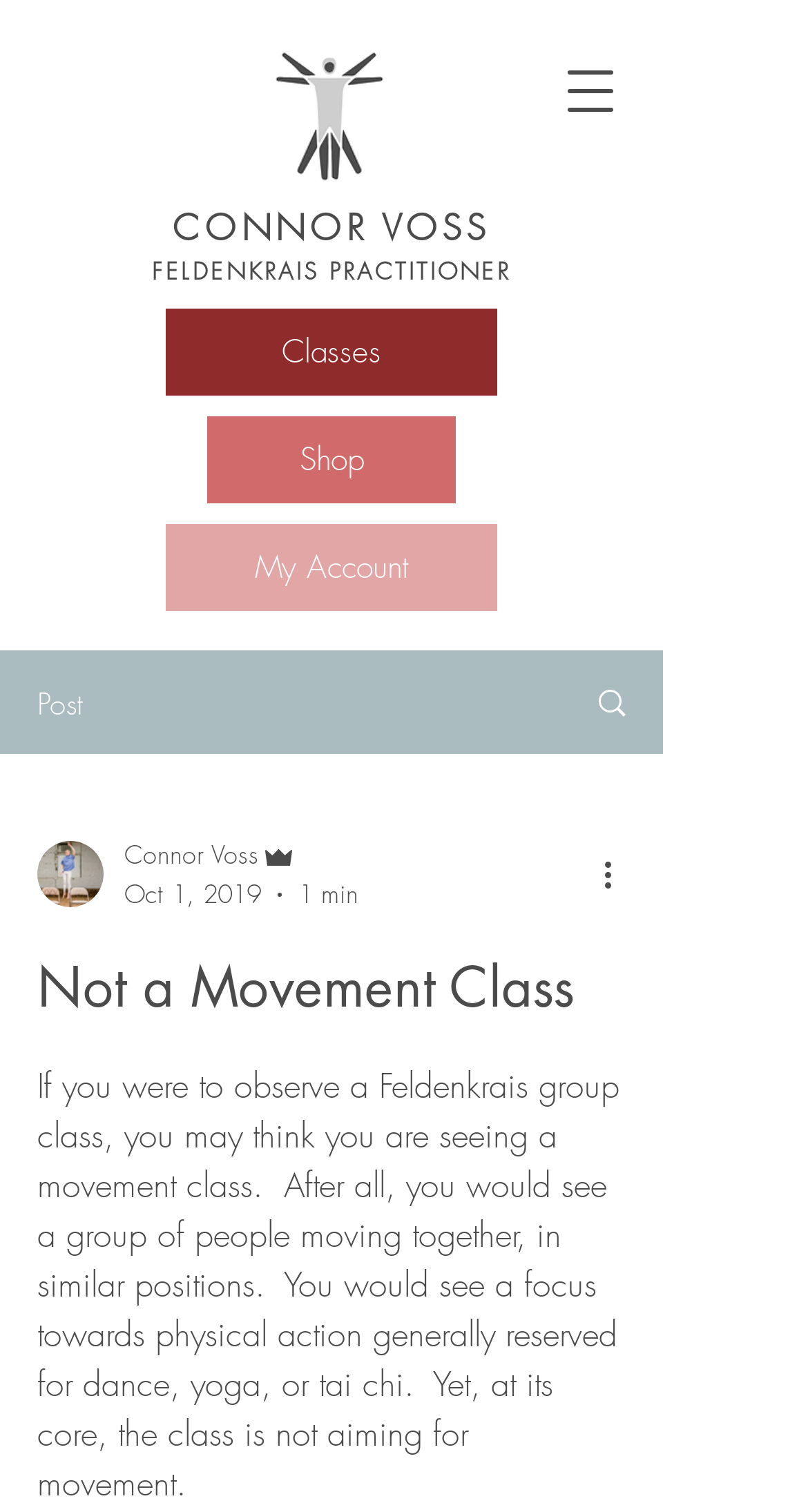Please determine the bounding box coordinates of the section I need to click to accomplish this instruction: "Visit Connor Voss's homepage".

[0.338, 0.032, 0.477, 0.122]